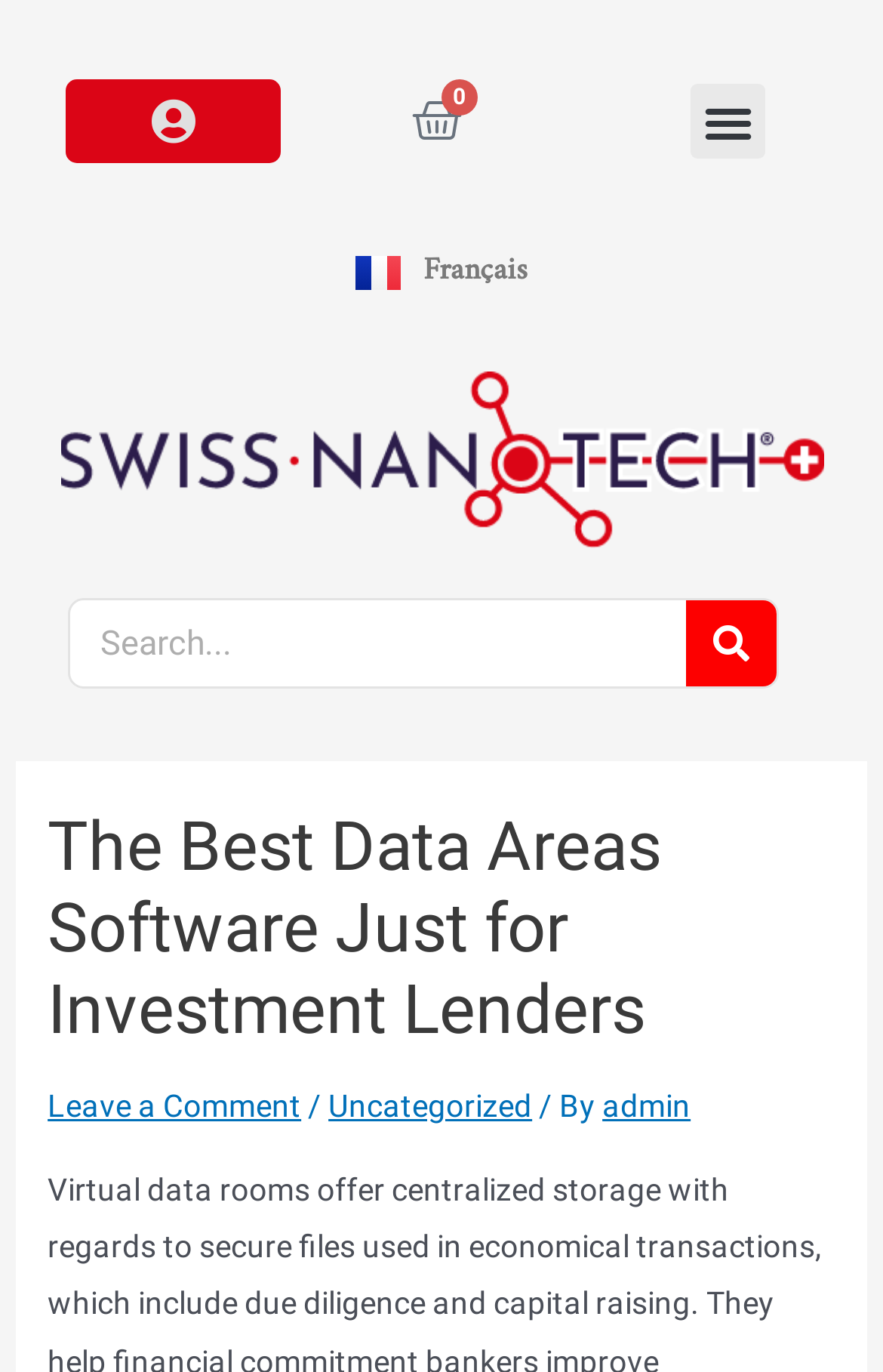Provide a short, one-word or phrase answer to the question below:
How many elements are in the header section?

5